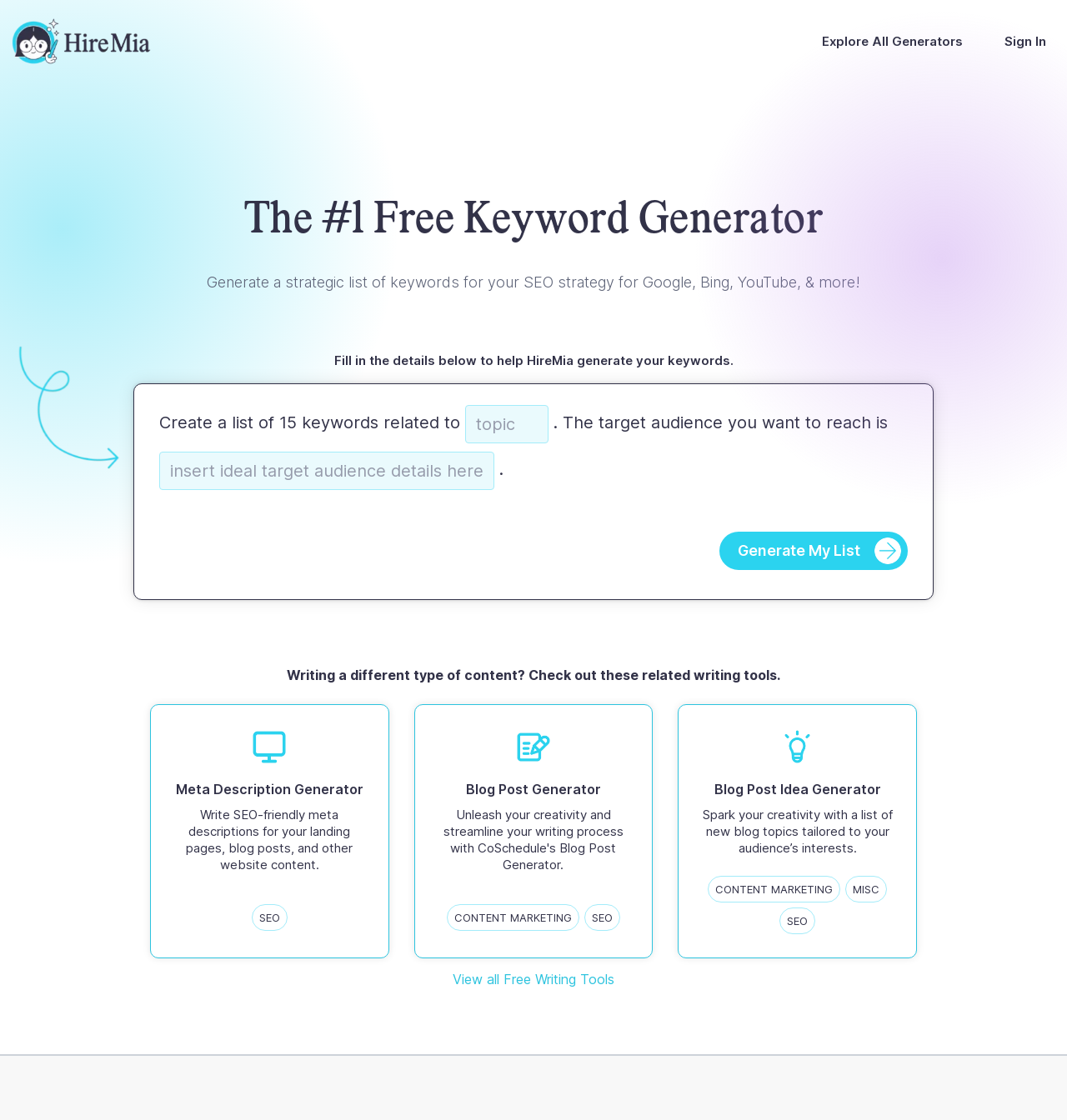Based on the element description: "View all Free Writing Tools", identify the bounding box coordinates for this UI element. The coordinates must be four float numbers between 0 and 1, listed as [left, top, right, bottom].

[0.424, 0.867, 0.576, 0.882]